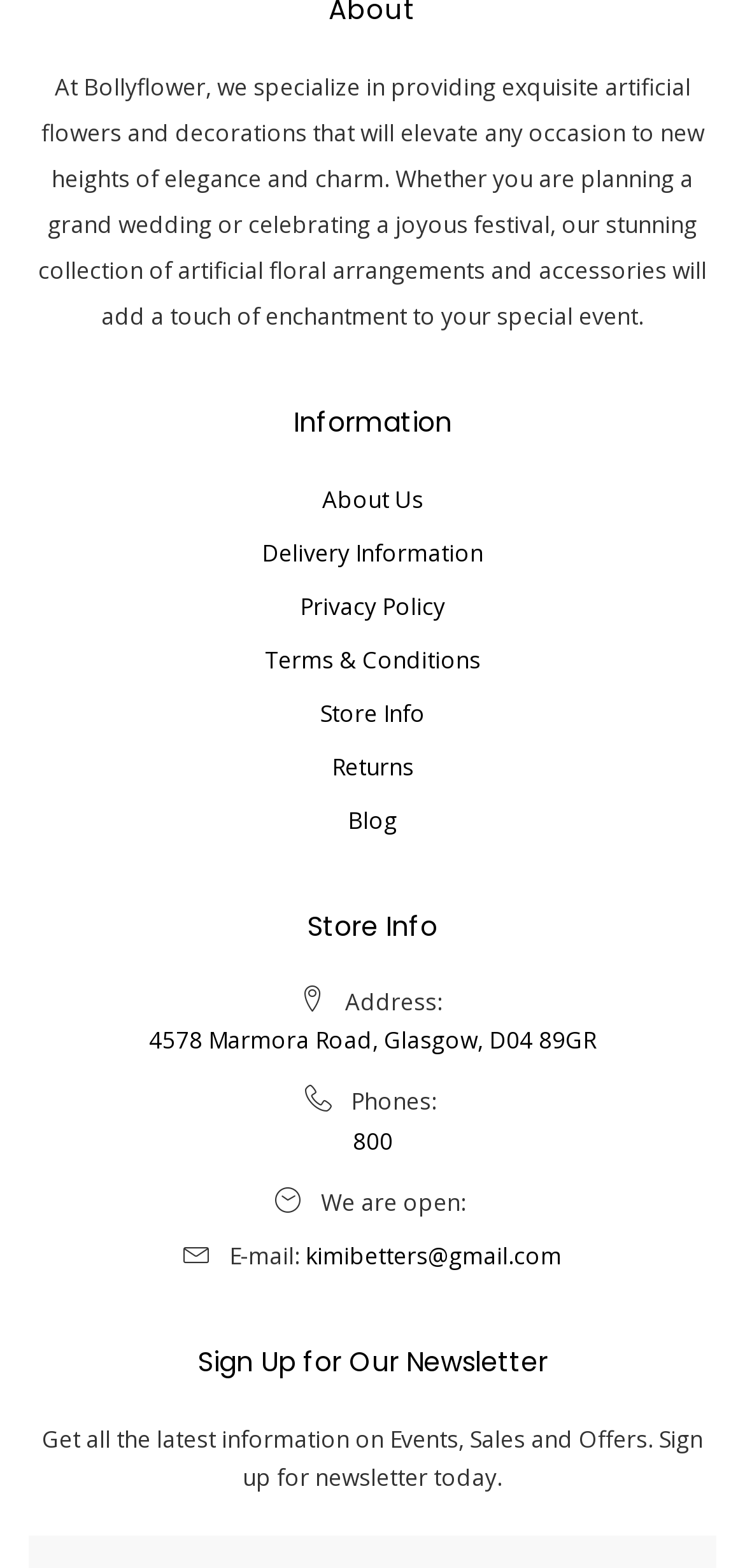Can you find the bounding box coordinates of the area I should click to execute the following instruction: "Get delivery information"?

[0.351, 0.338, 0.649, 0.367]